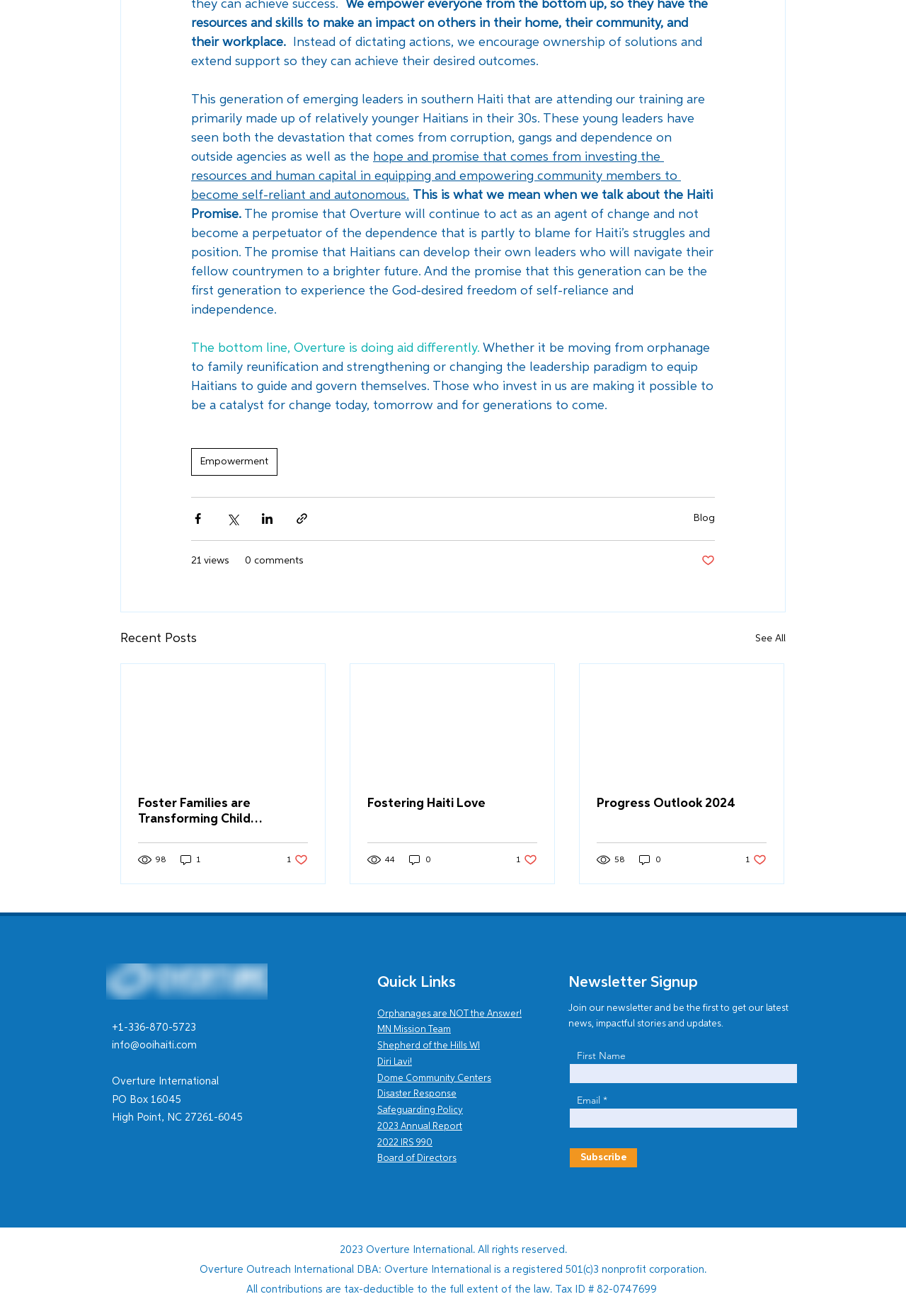How many social media platforms are listed?
Please answer the question as detailed as possible.

The social media platforms are listed at the bottom of the webpage, and they include Instagram, Facebook, and Youtube.